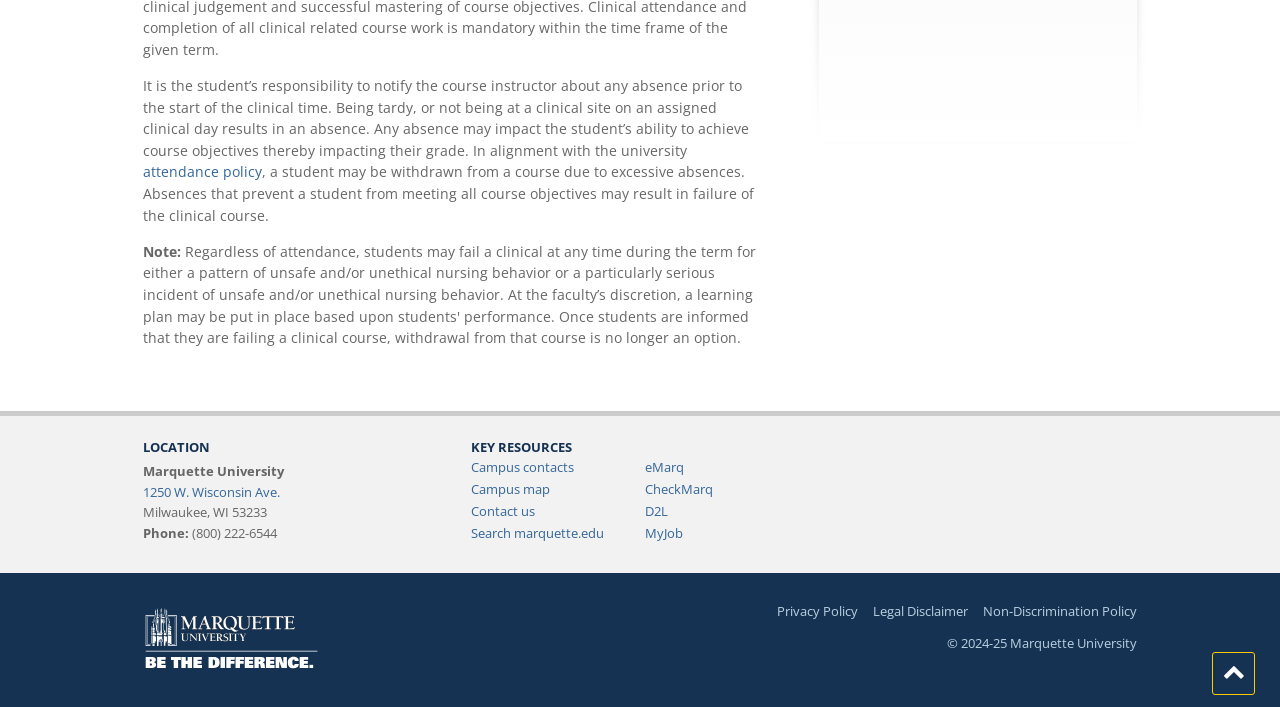Identify the bounding box coordinates for the UI element described by the following text: "1250 W. Wisconsin Ave.". Provide the coordinates as four float numbers between 0 and 1, in the format [left, top, right, bottom].

[0.112, 0.682, 0.219, 0.708]